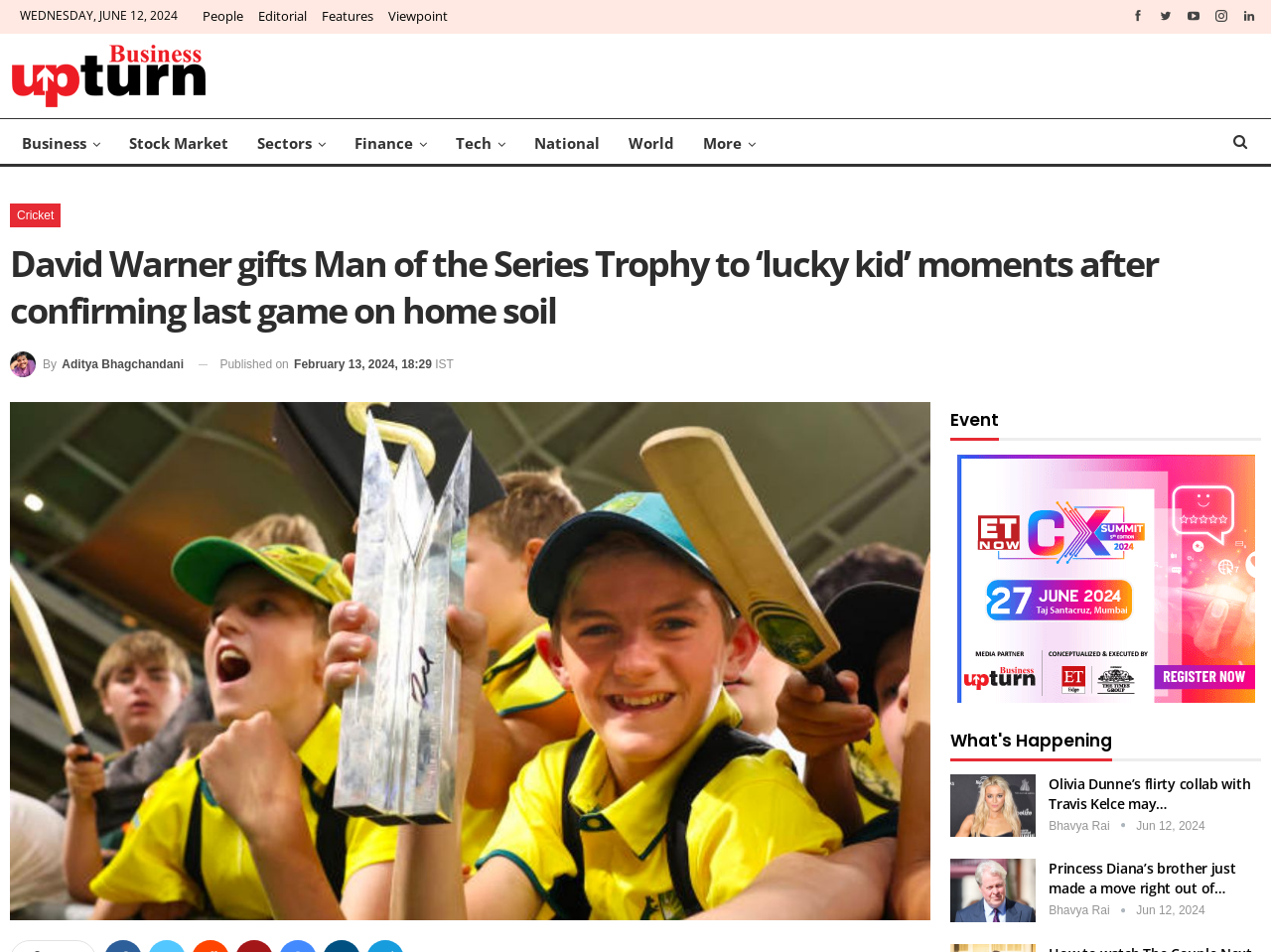For the given element description Business, determine the bounding box coordinates of the UI element. The coordinates should follow the format (top-left x, top-left y, bottom-right x, bottom-right y) and be within the range of 0 to 1.

[0.008, 0.125, 0.088, 0.175]